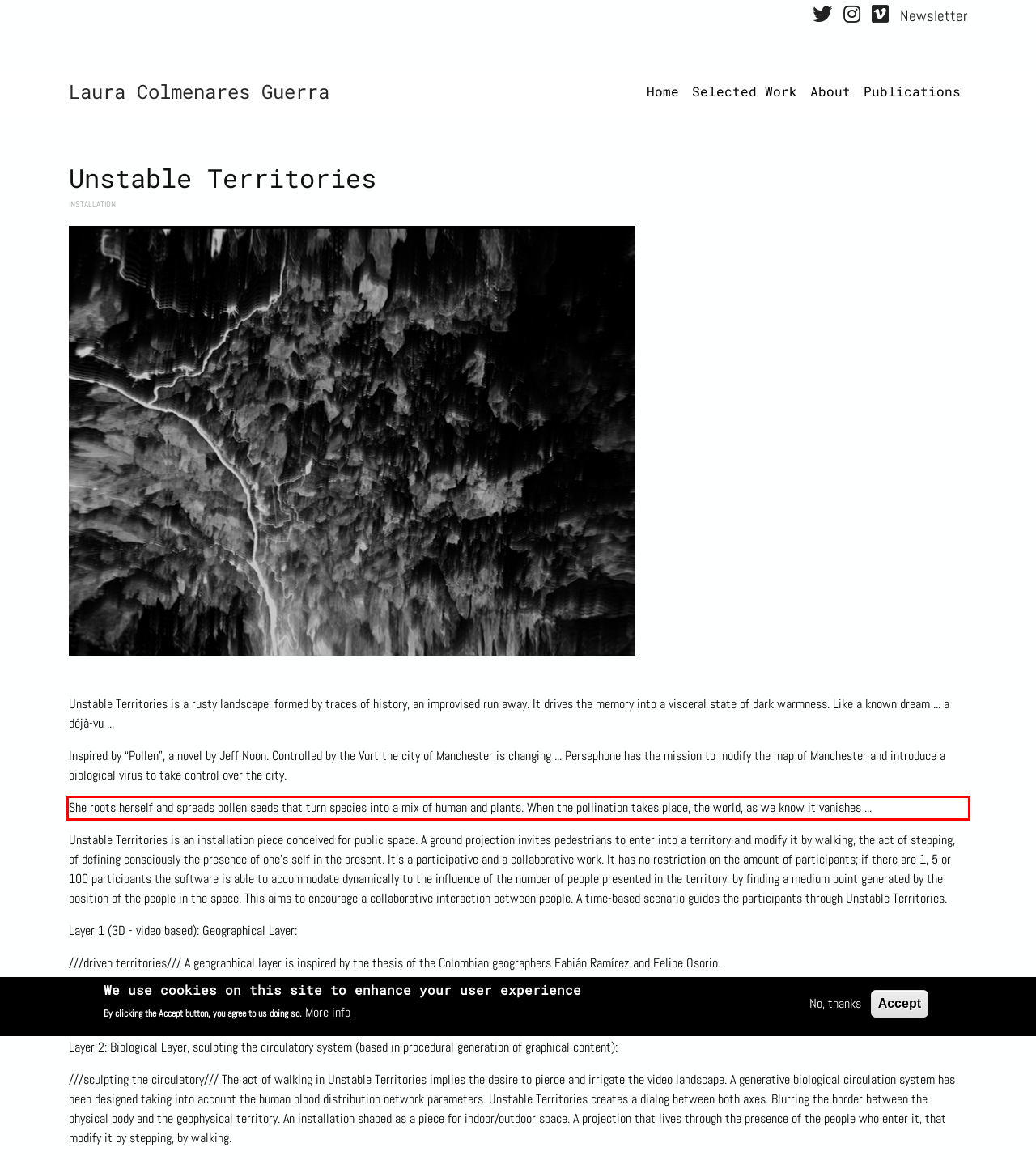Given a screenshot of a webpage with a red bounding box, please identify and retrieve the text inside the red rectangle.

She roots herself and spreads pollen seeds that turn species into a mix of human and plants. When the pollination takes place, the world, as we know it vanishes ...